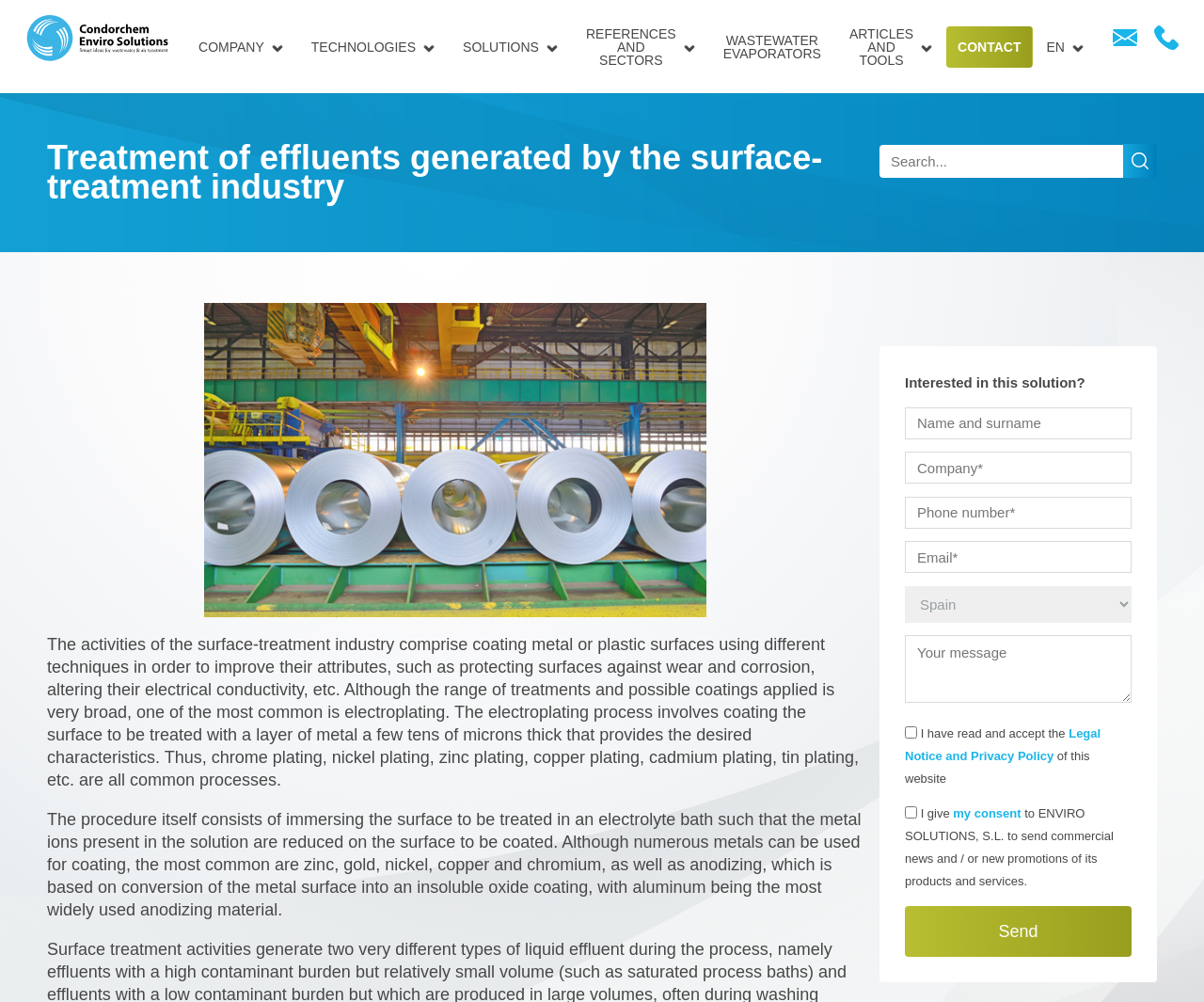What is the purpose of the contact form?
Provide a one-word or short-phrase answer based on the image.

To get in touch with the company